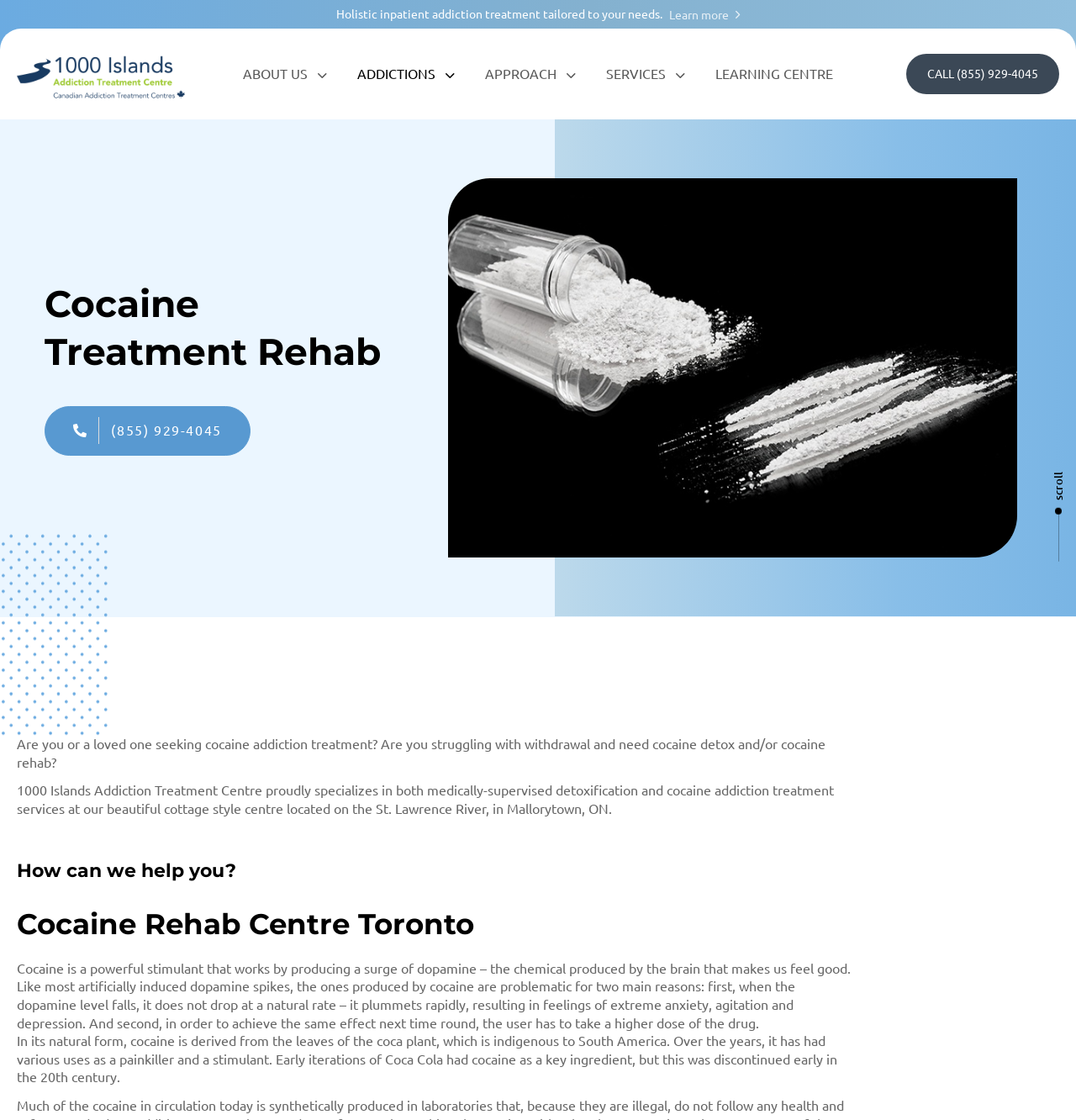Utilize the information from the image to answer the question in detail:
What is the purpose of the website?

I inferred the purpose of the website by reading the meta description and the various static text elements that mention cocaine addiction treatment and rehab.